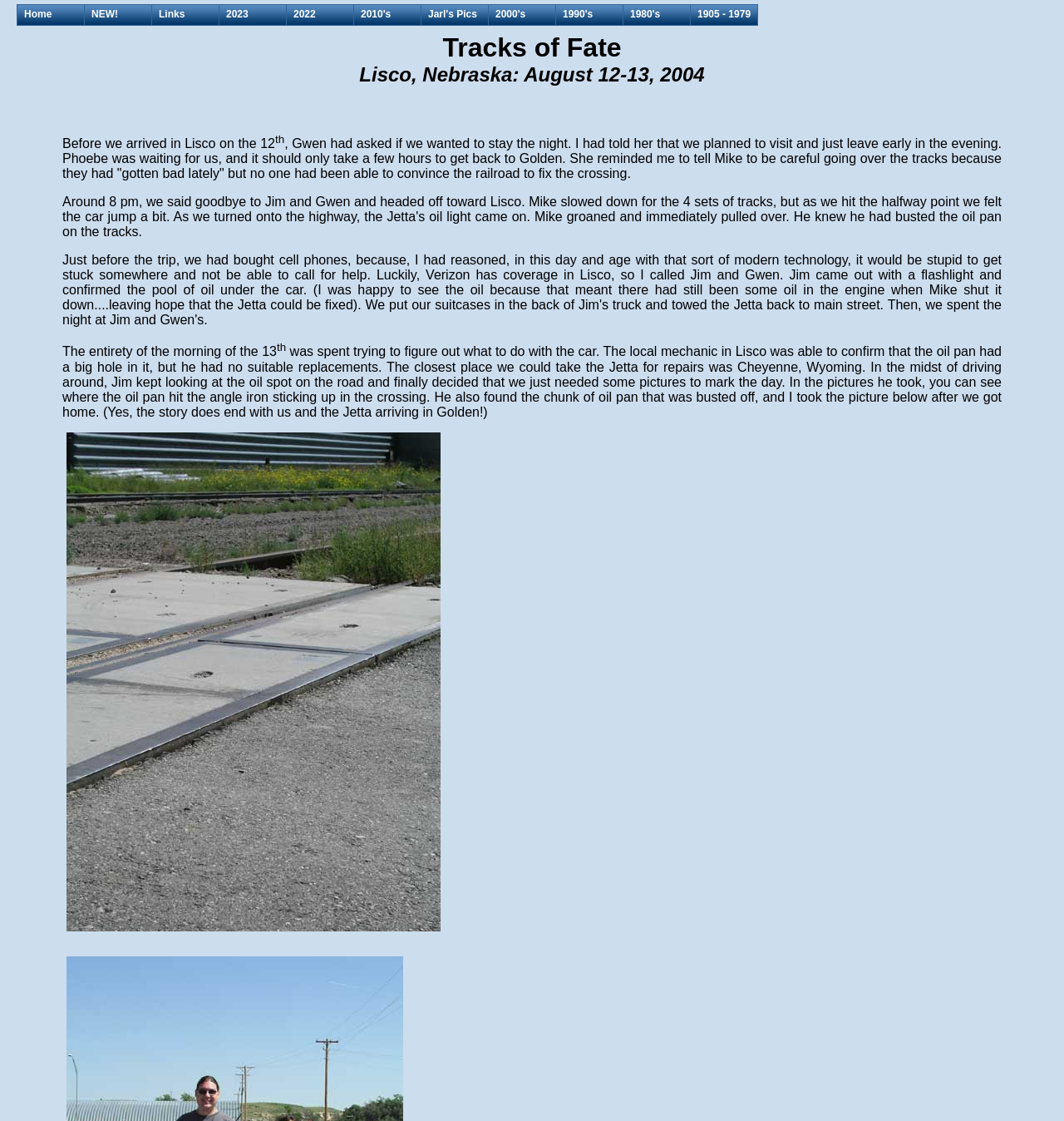Provide a brief response using a word or short phrase to this question:
How many links are there in the top navigation bar?

9